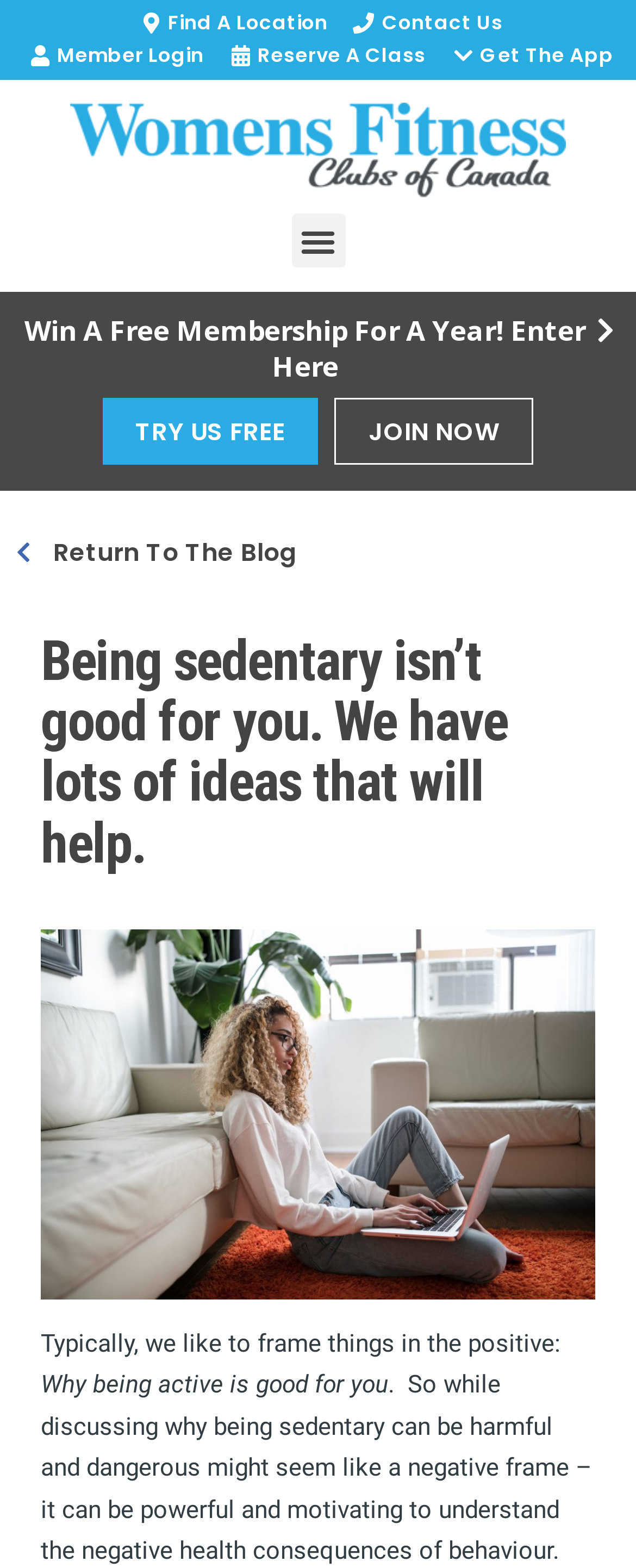What is the name of the fitness club?
From the screenshot, provide a brief answer in one word or phrase.

Womens Fitness Clubs